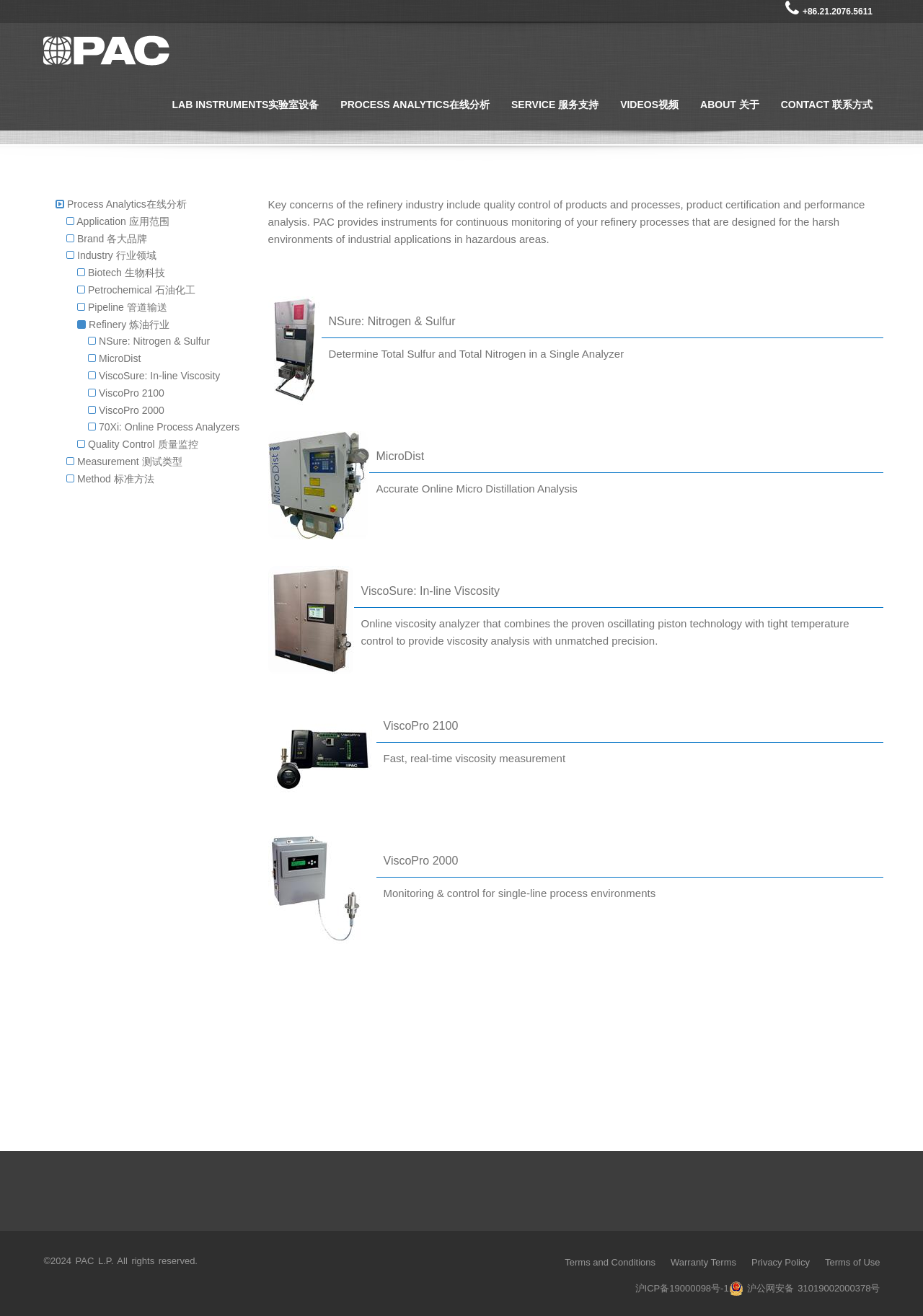Provide a one-word or short-phrase response to the question:
How many links are there in the header section?

7